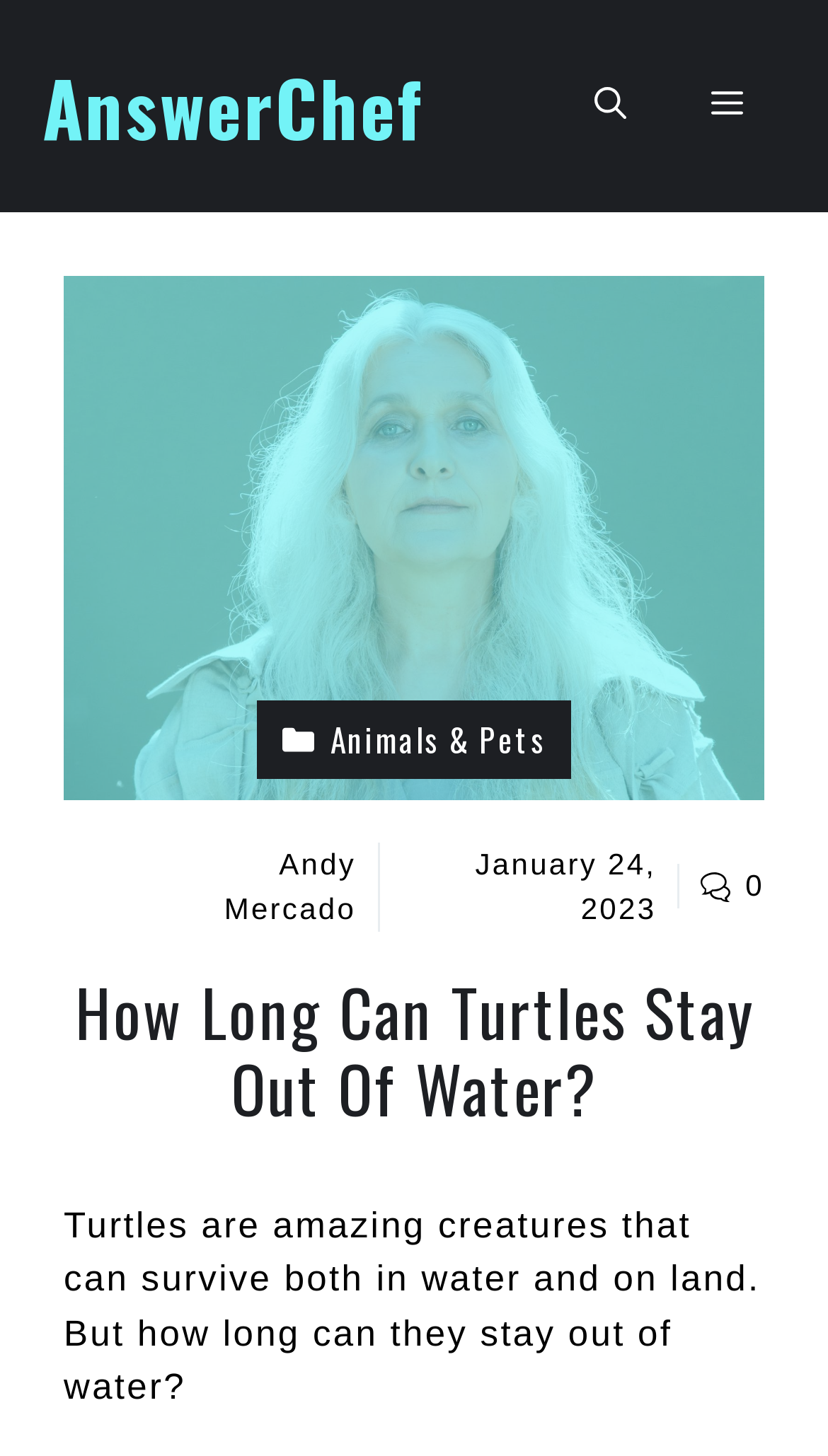Refer to the screenshot and give an in-depth answer to this question: What is the date of publication of this article?

I found the date of publication by looking at the time element, which contains the static text 'January 24, 2023'.